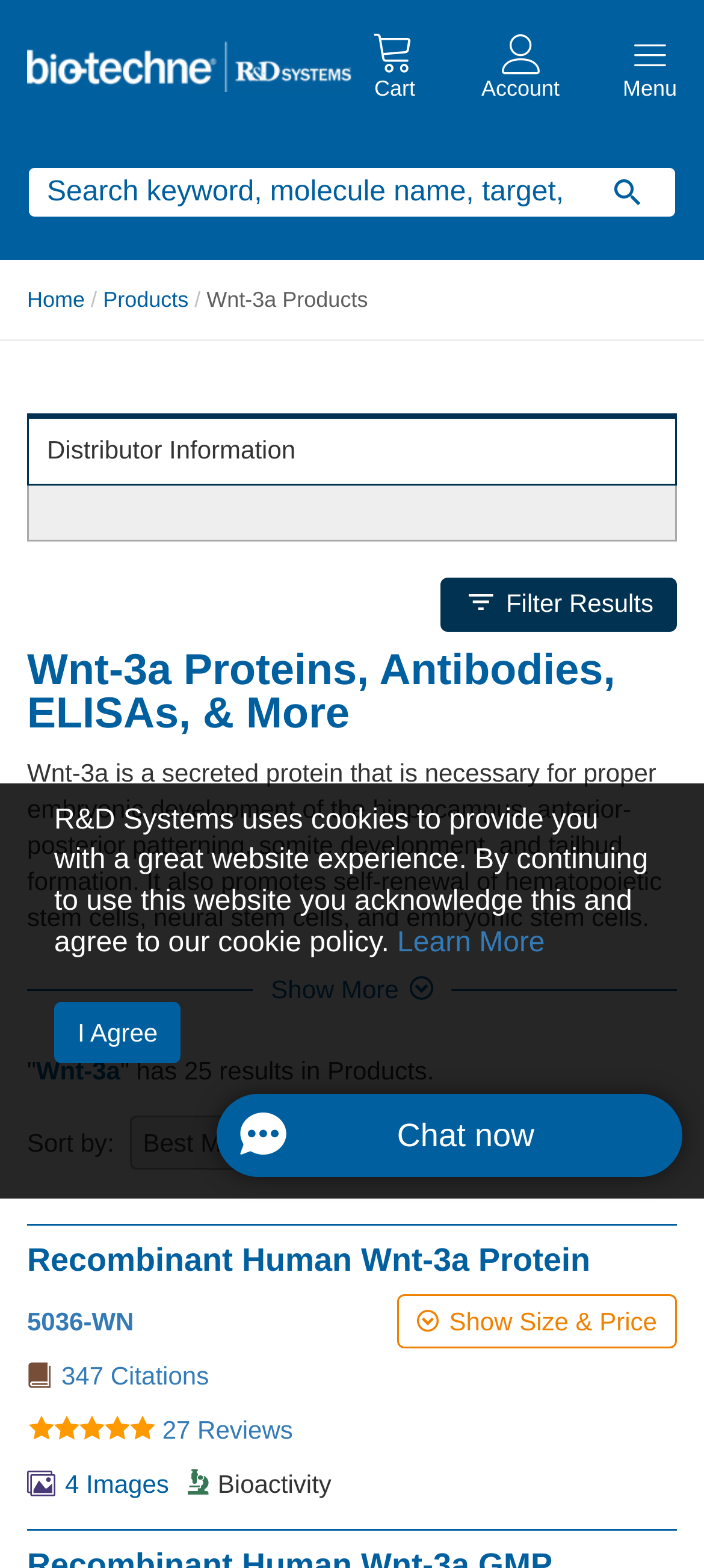Examine the image carefully and respond to the question with a detailed answer: 
What is the company name at the top of the page?

I found the company name by looking at the top of the page, where I saw a link with the text 'RnD Systems'. This suggests that the company name is RnD Systems.